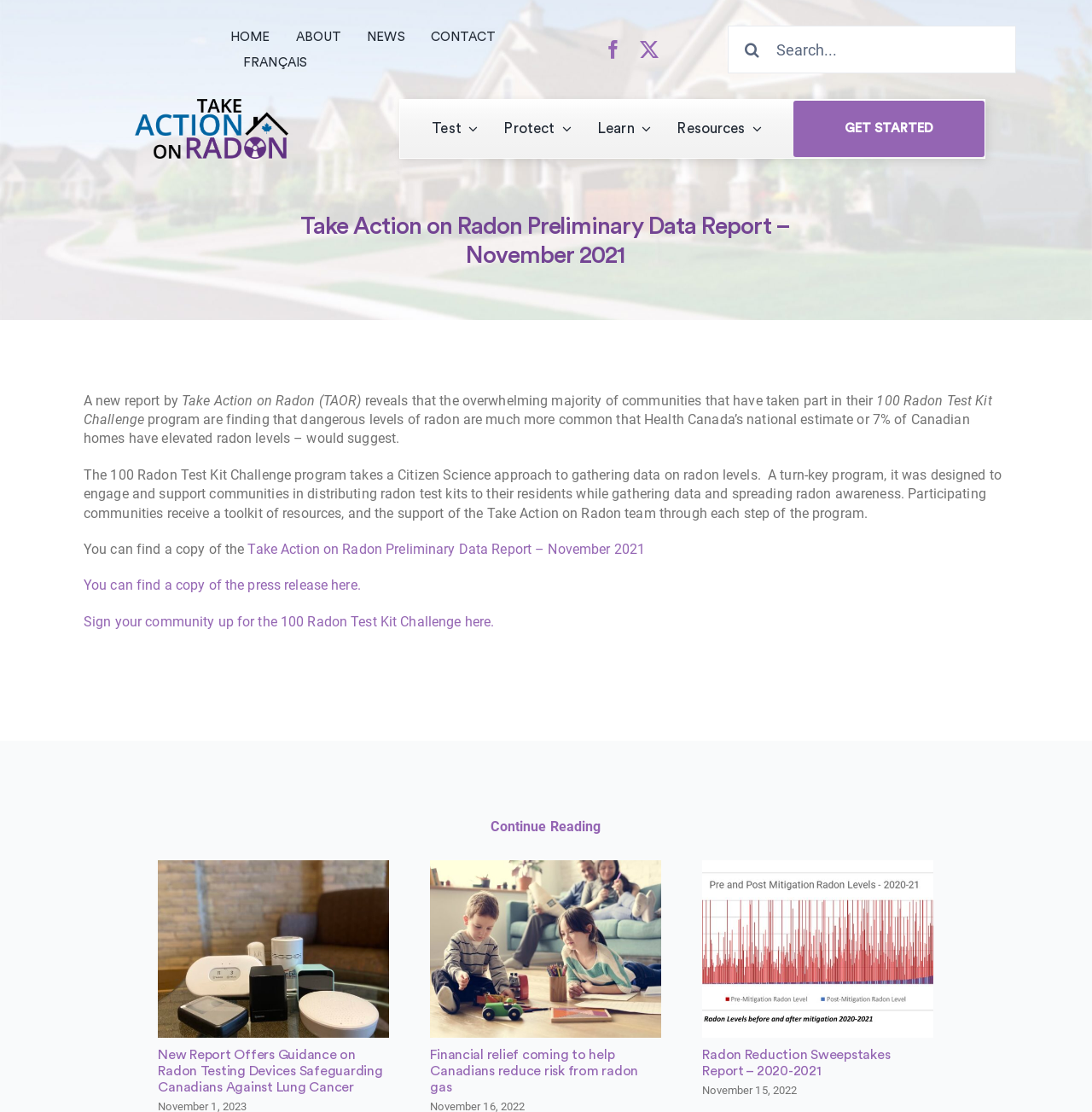Identify the bounding box coordinates of the region I need to click to complete this instruction: "Read the Take Action on Radon Preliminary Data Report".

[0.227, 0.486, 0.591, 0.501]